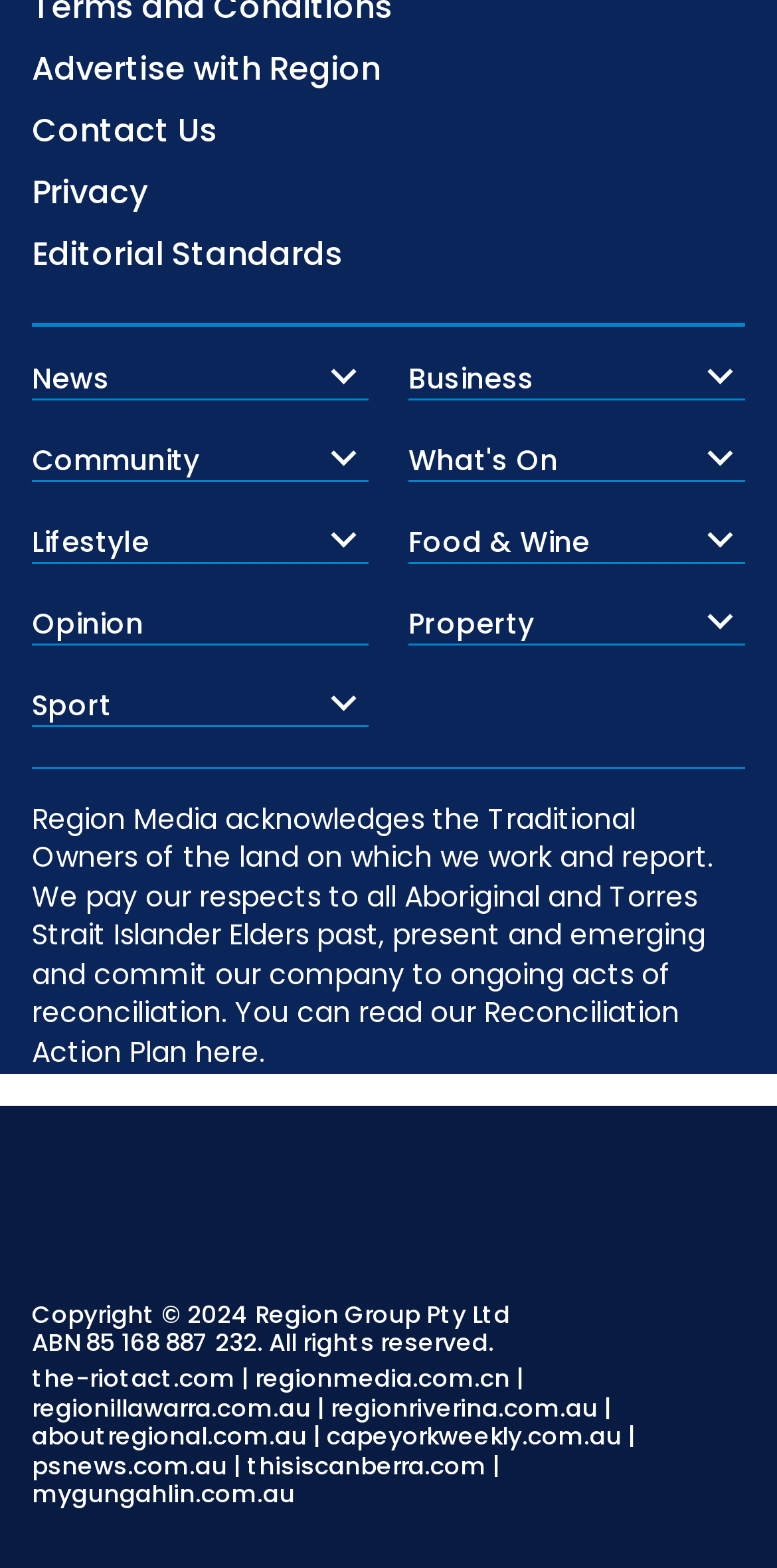Identify the coordinates of the bounding box for the element described below: "Business". Return the coordinates as four float numbers between 0 and 1: [left, top, right, bottom].

[0.526, 0.228, 0.959, 0.255]